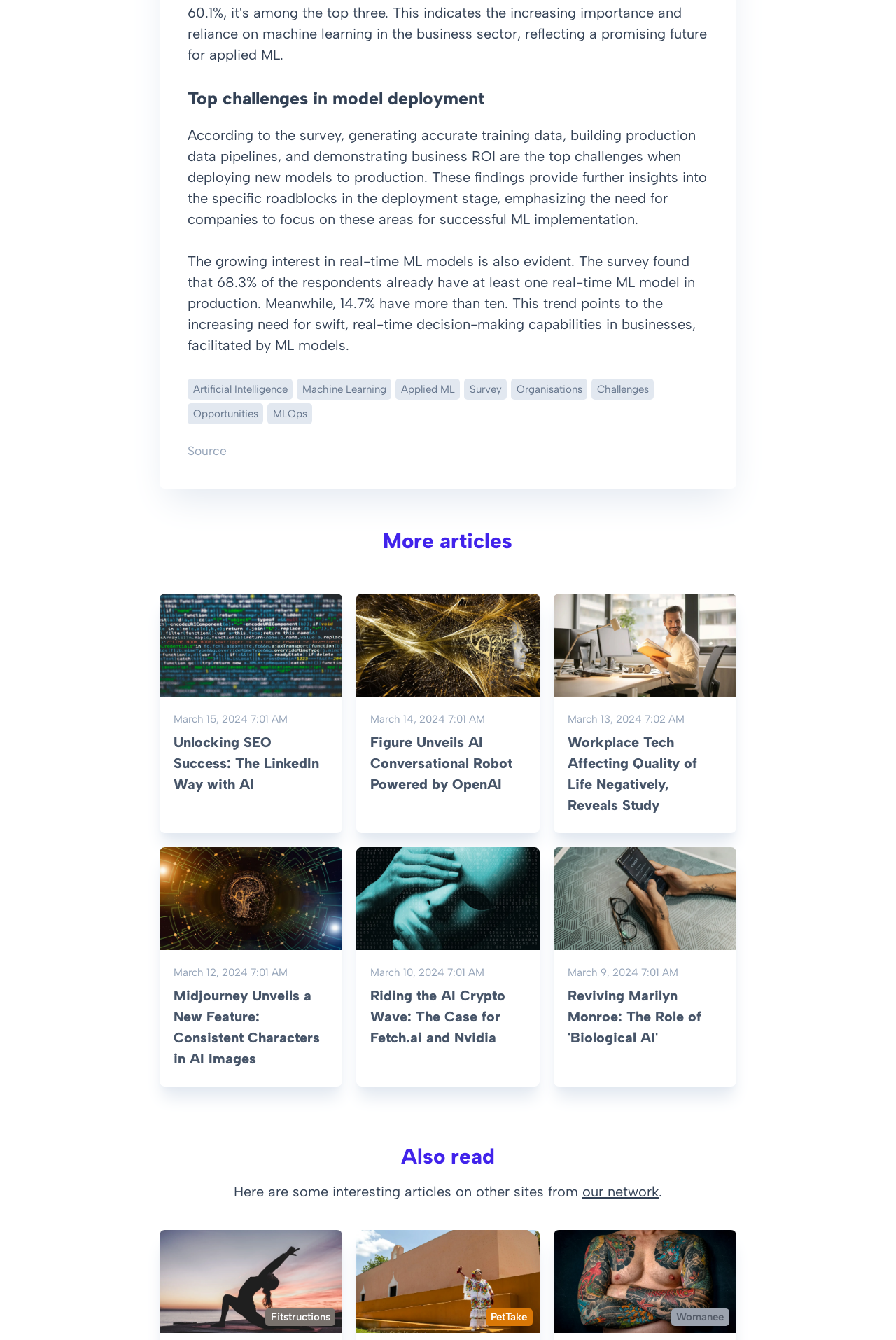Locate the bounding box coordinates of the element that should be clicked to execute the following instruction: "Read the article 'Unlocking SEO Success: The LinkedIn Way with AI'".

[0.178, 0.443, 0.382, 0.622]